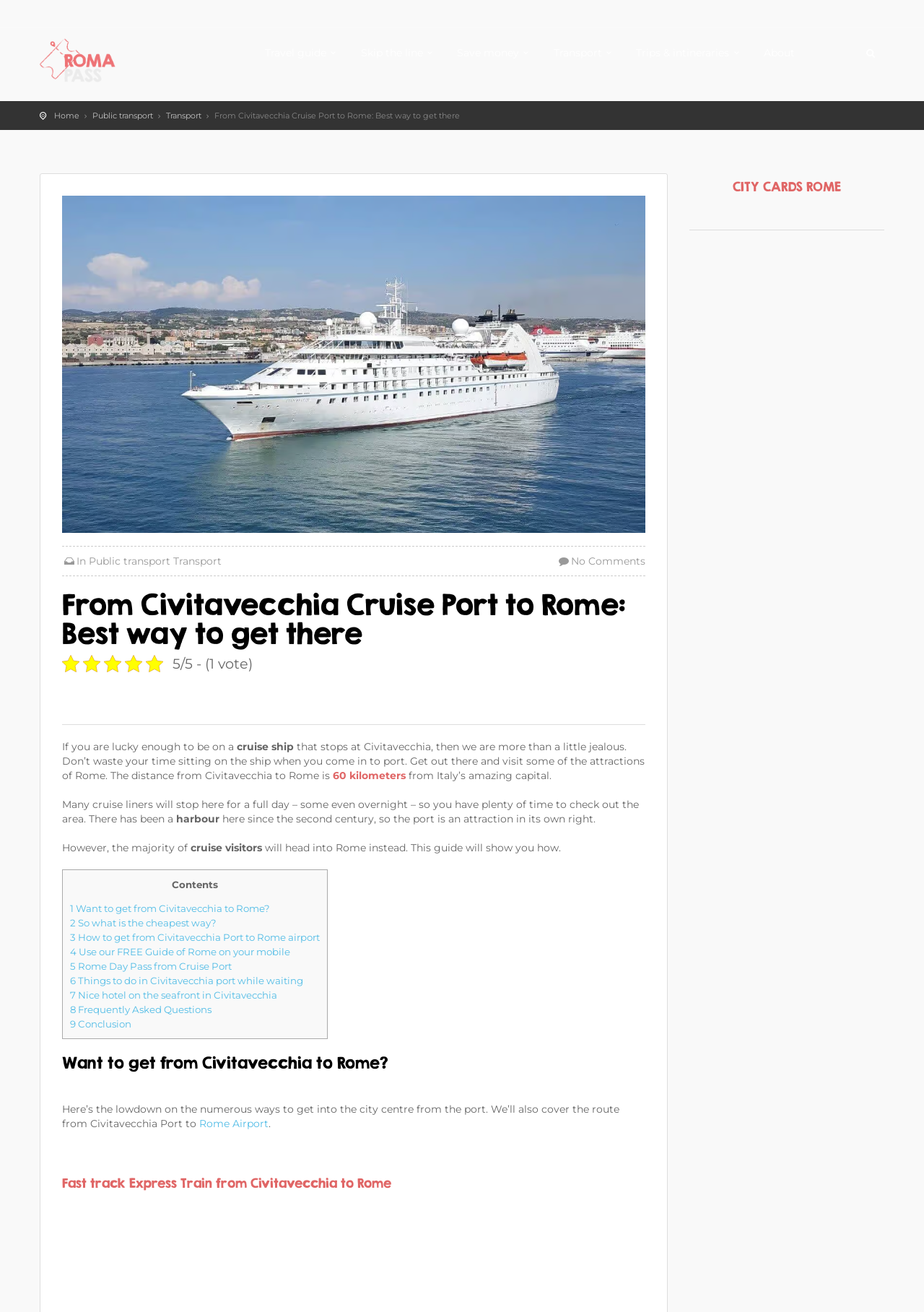Please give a succinct answer using a single word or phrase:
What is the name of the city that cruise visitors want to head into?

Rome